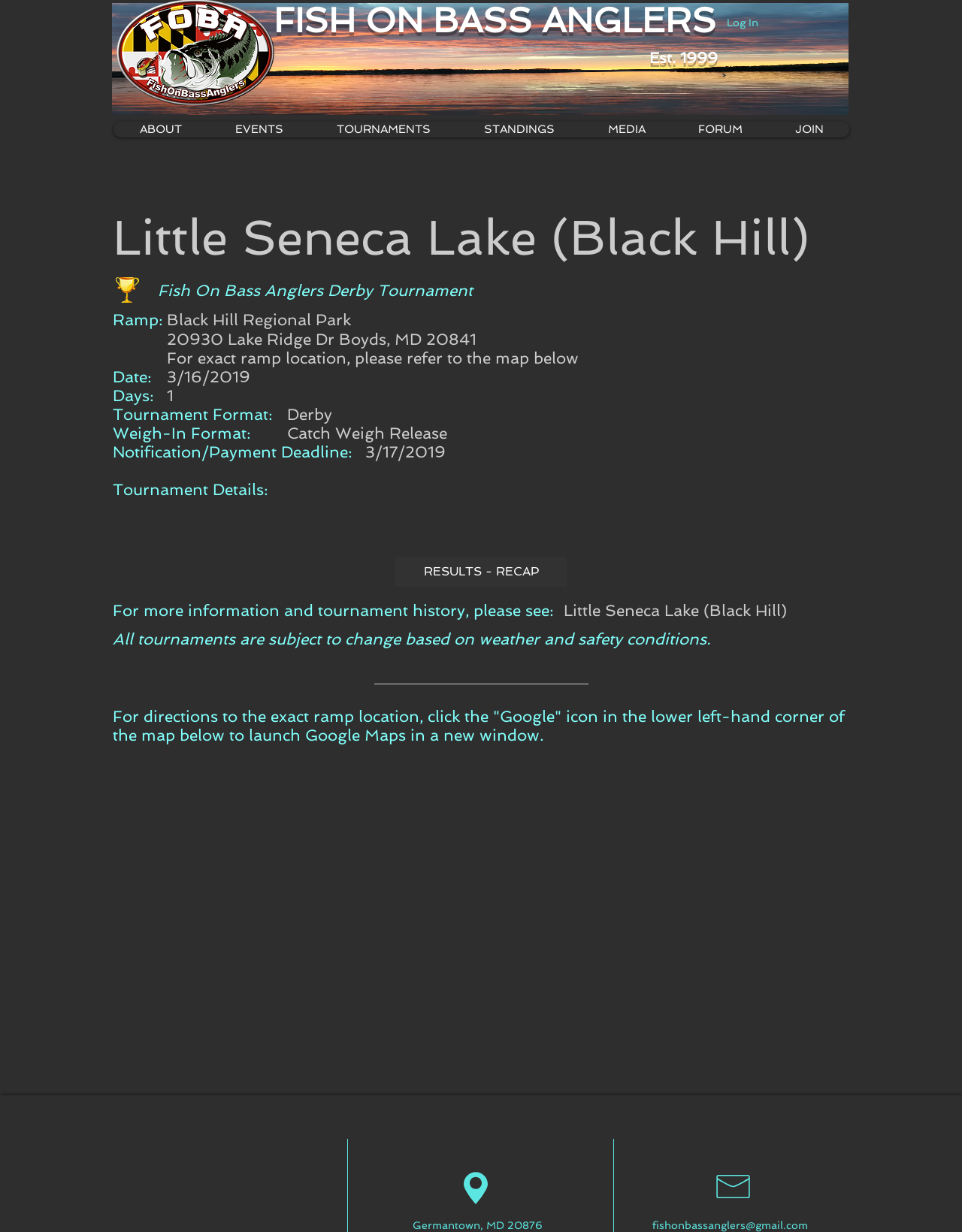Find and provide the bounding box coordinates for the UI element described here: "Little Seneca Lake (Black Hill)". The coordinates should be given as four float numbers between 0 and 1: [left, top, right, bottom].

[0.586, 0.484, 0.818, 0.508]